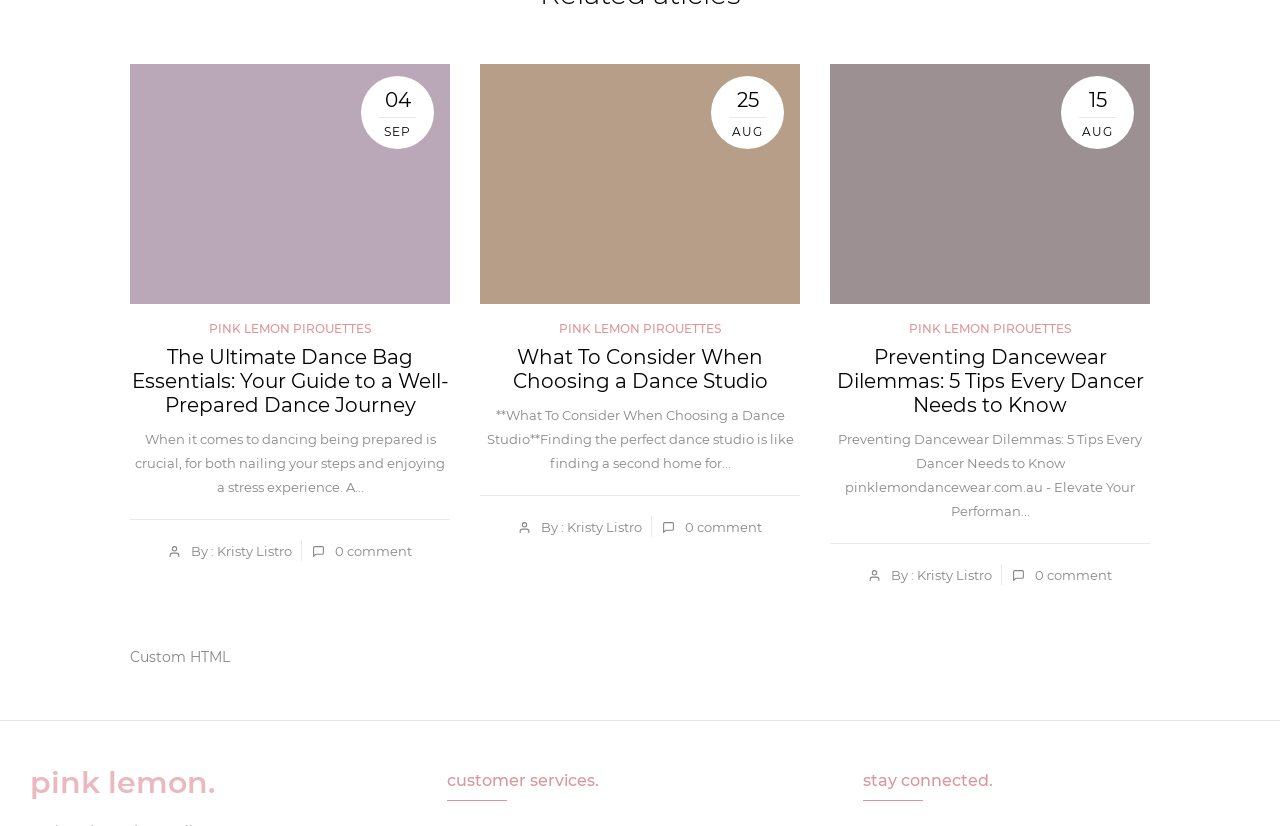What is the date of the first article?
Provide a detailed and well-explained answer to the question.

The date of the first article can be found by looking at the static text elements with the text '04' and 'SEP' which are child elements of the first article element.